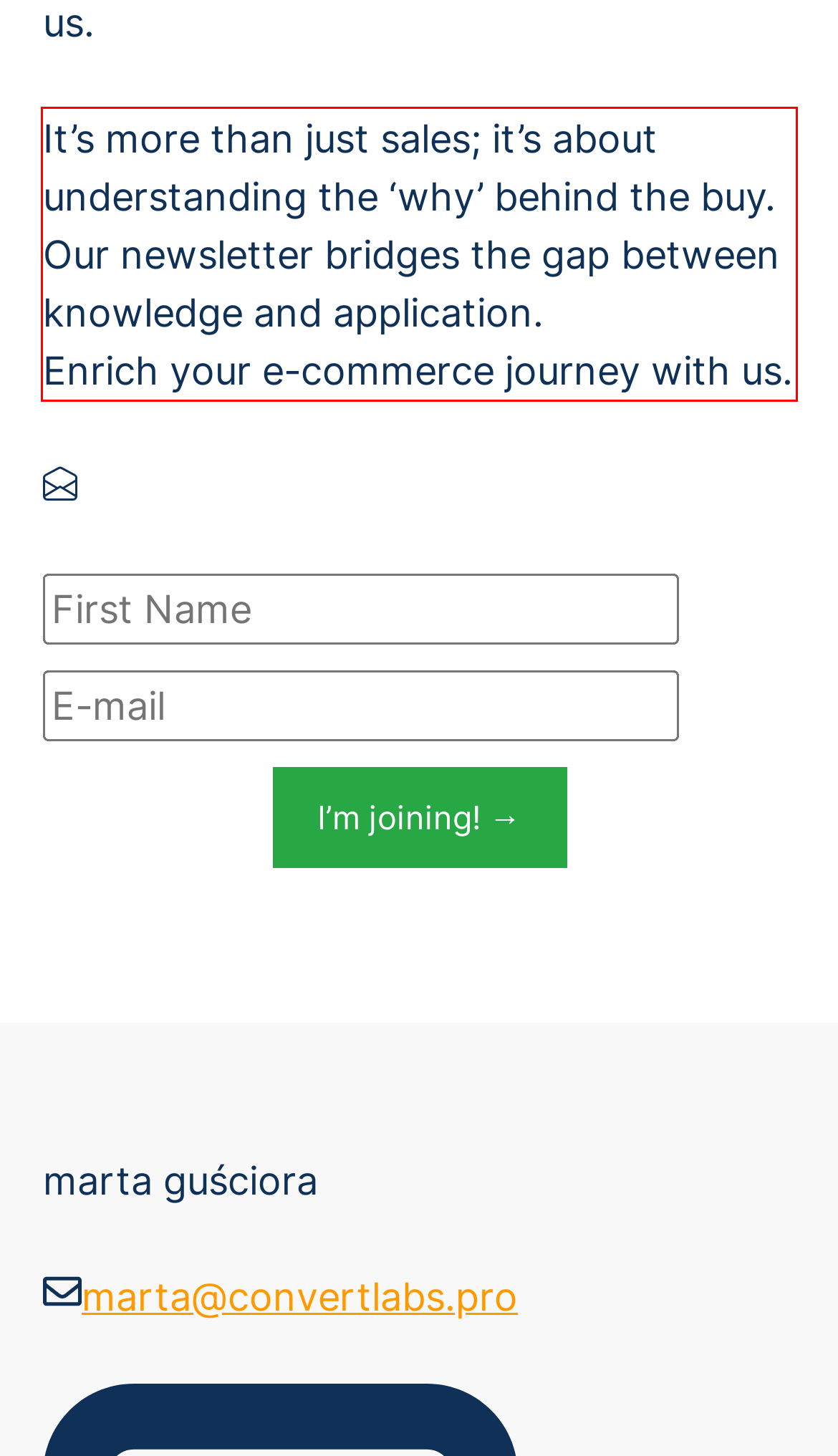You are provided with a screenshot of a webpage featuring a red rectangle bounding box. Extract the text content within this red bounding box using OCR.

It’s more than just sales; it’s about understanding the ‘why’ behind the buy. Our newsletter bridges the gap between knowledge and application. Enrich your e-commerce journey with us.